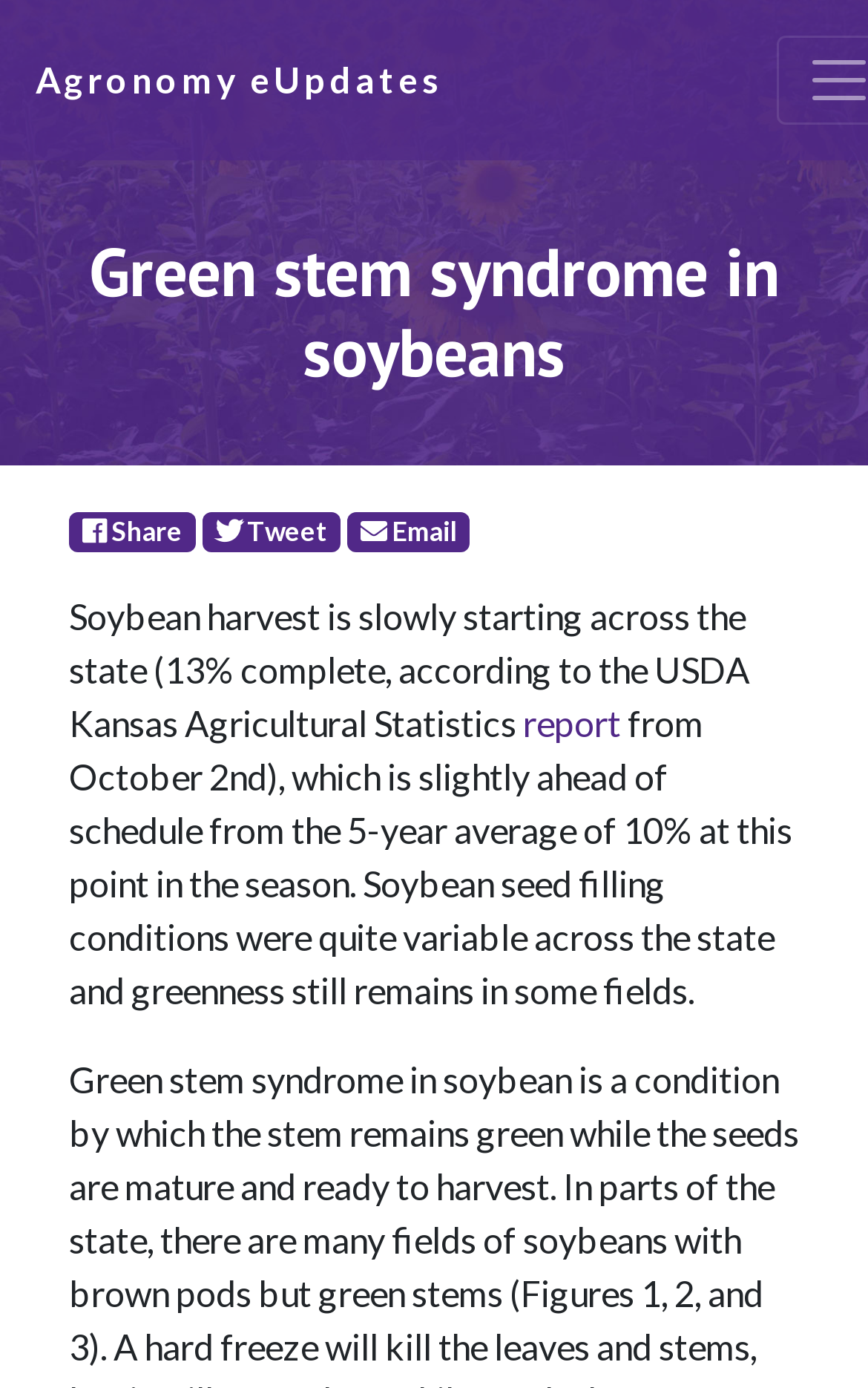Please answer the following question as detailed as possible based on the image: 
What is the 5-year average of soybean harvest progress at this point in the season?

I found this answer by reading the text that says 'which is slightly ahead of schedule from the 5-year average of 10% at this point in the season'.